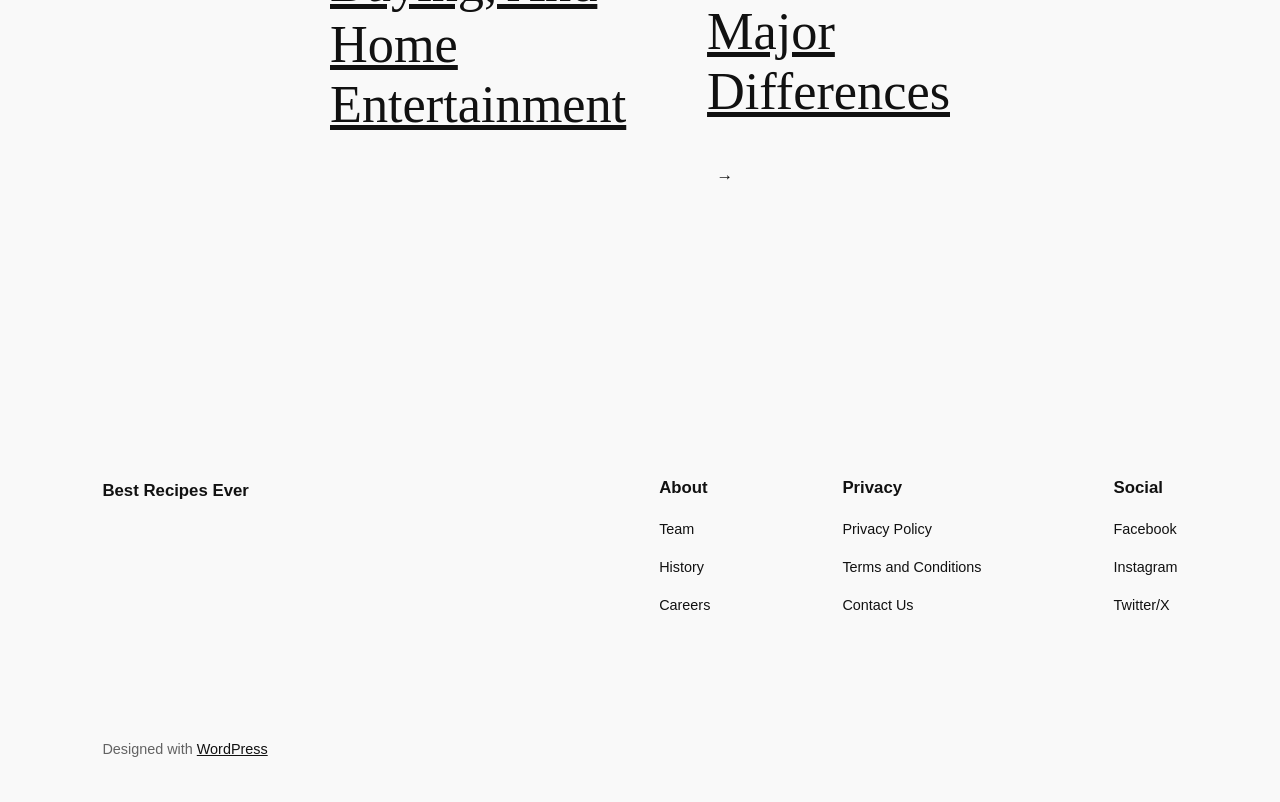Select the bounding box coordinates of the element I need to click to carry out the following instruction: "read Privacy Policy".

[0.658, 0.645, 0.728, 0.673]